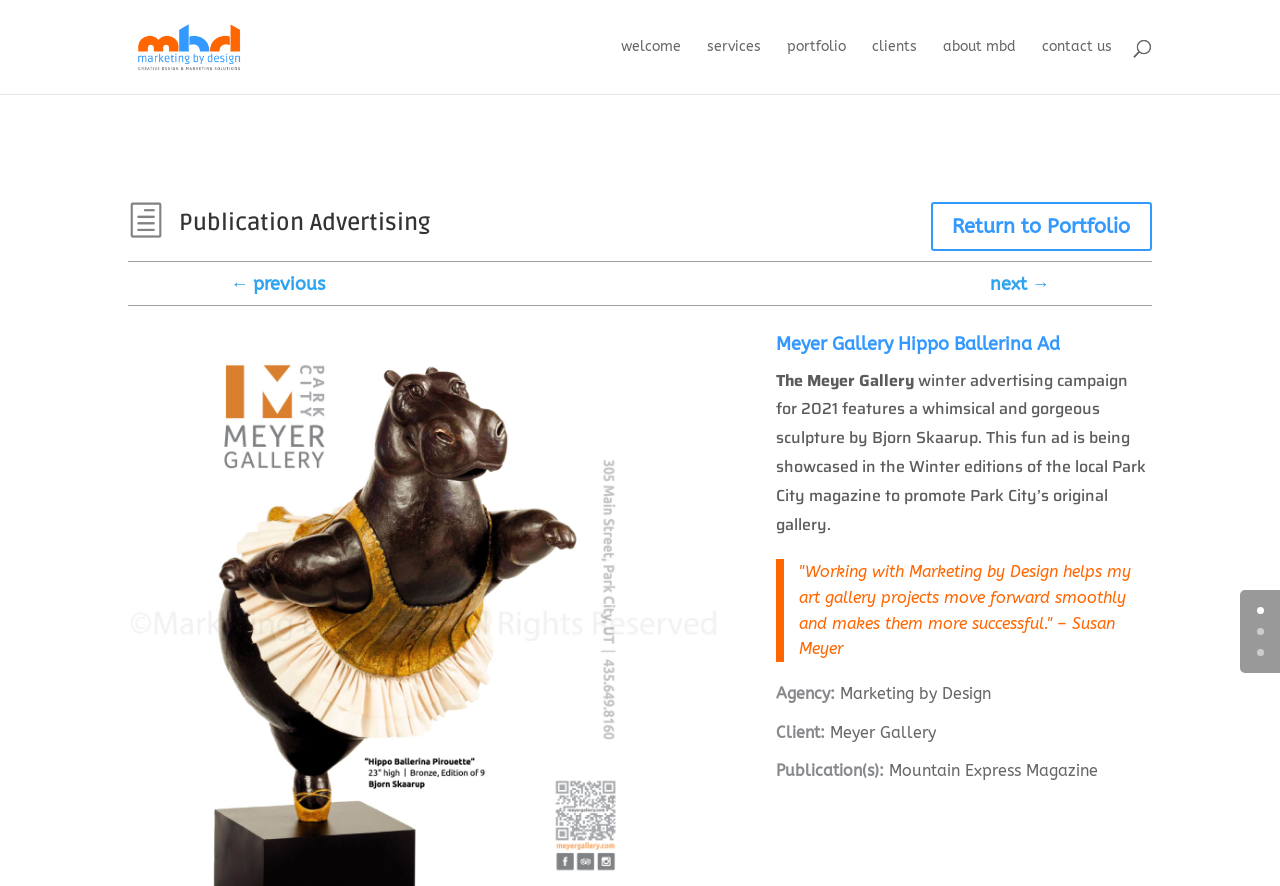What is the name of the sculpture artist?
Using the image, provide a detailed and thorough answer to the question.

I found the answer by reading the StaticText element with the text 'winter advertising campaign for 2021 features a whimsical and gorgeous sculpture by Bjorn Skaarup.' at coordinates [0.606, 0.415, 0.895, 0.606]. This text mentions the name of the sculpture artist.